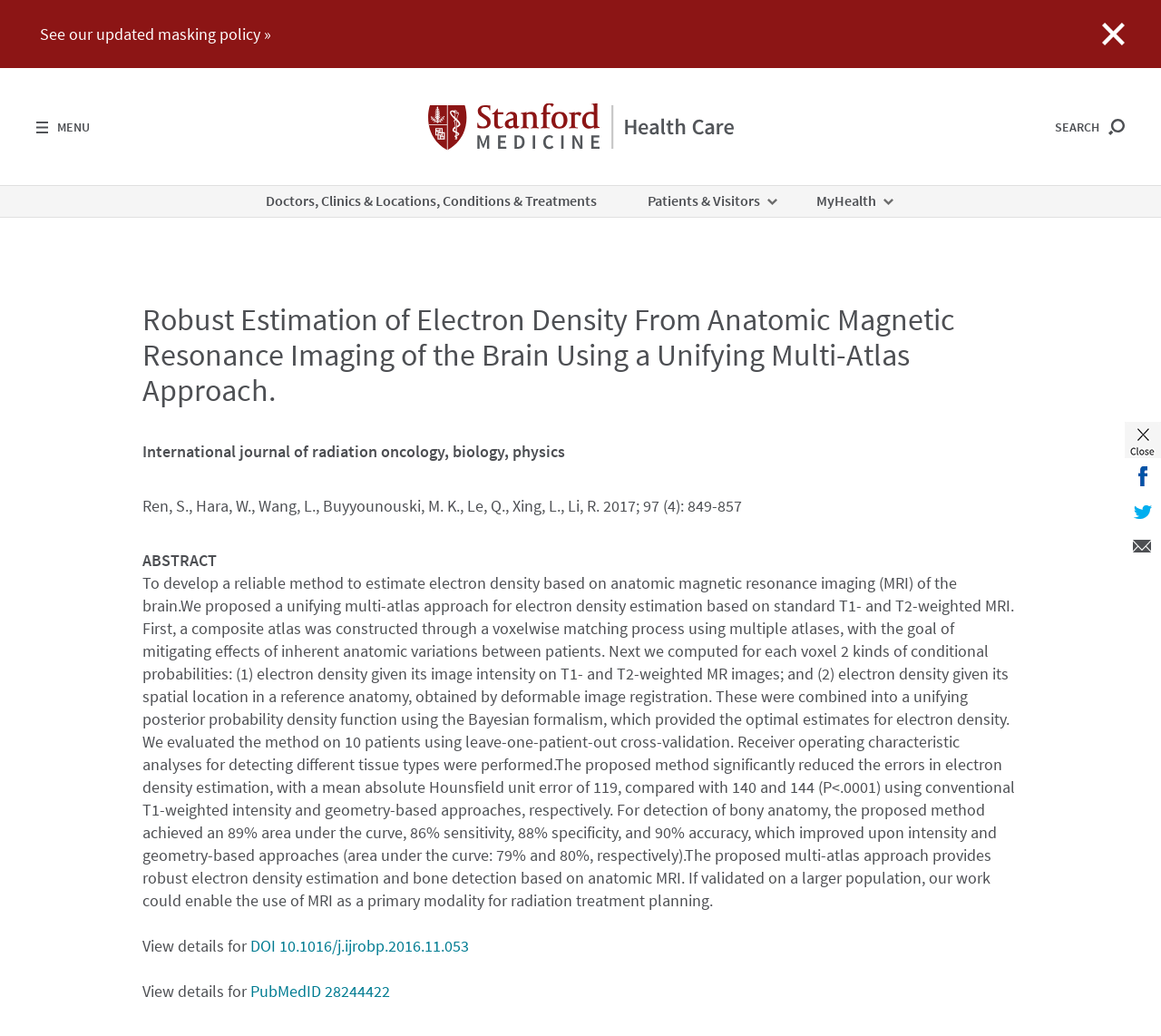Determine the bounding box coordinates of the region that needs to be clicked to achieve the task: "Close the current window".

[0.969, 0.407, 1.0, 0.442]